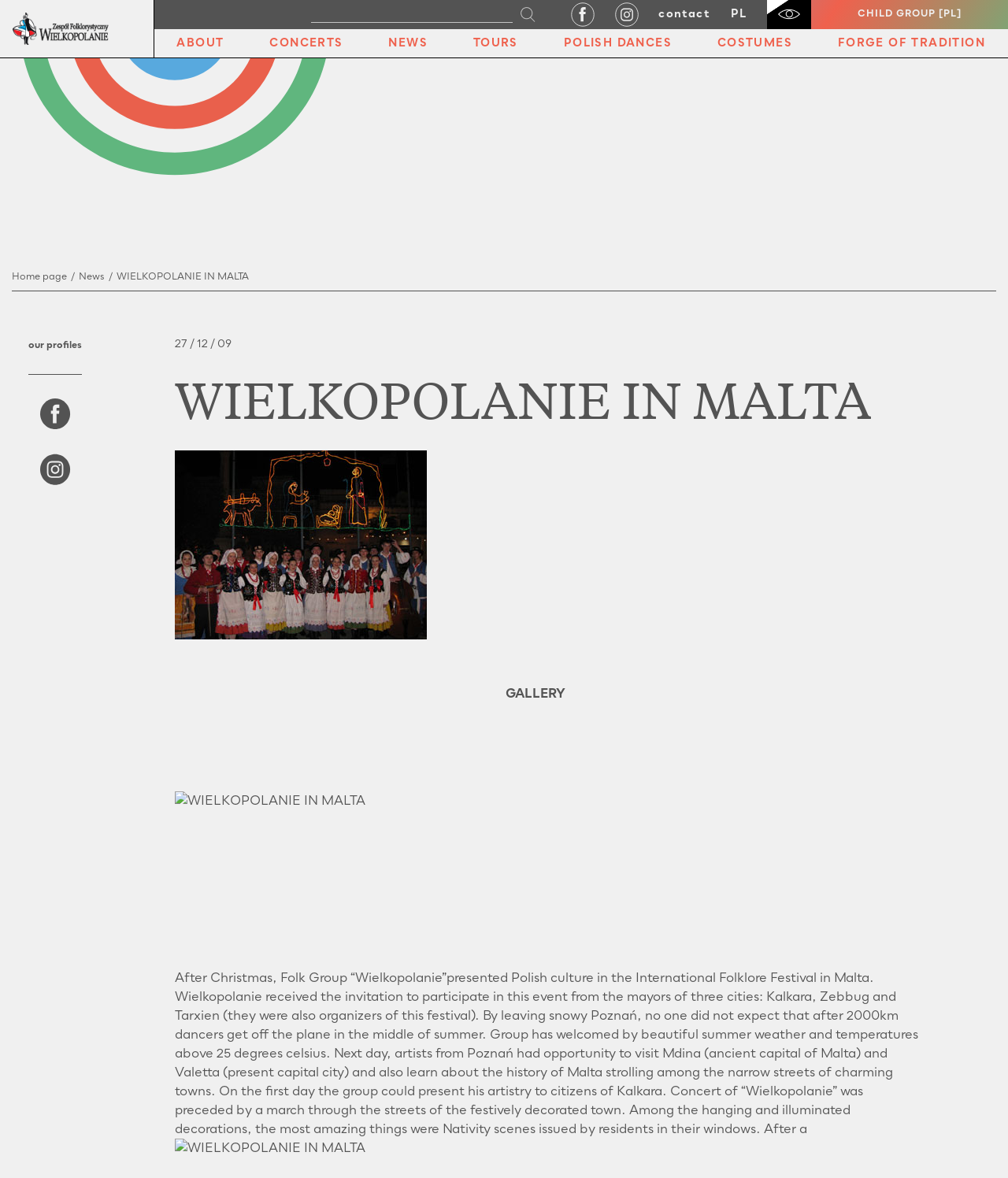Identify the bounding box coordinates for the UI element described by the following text: "Polish dances". Provide the coordinates as four float numbers between 0 and 1, in the format [left, top, right, bottom].

[0.559, 0.039, 0.666, 0.049]